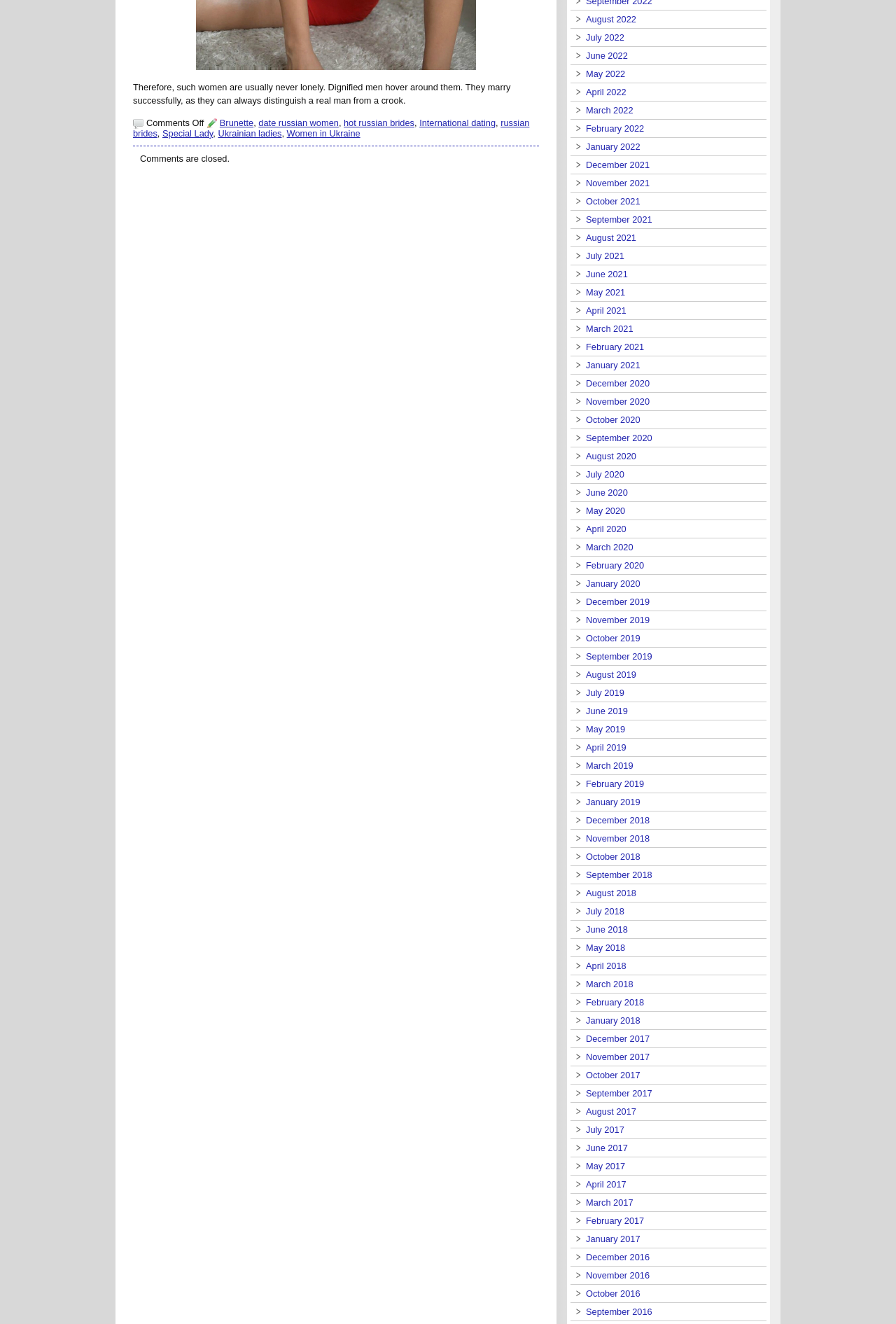Determine the bounding box coordinates of the clickable region to follow the instruction: "Click on 'Brunette'".

[0.245, 0.089, 0.283, 0.097]